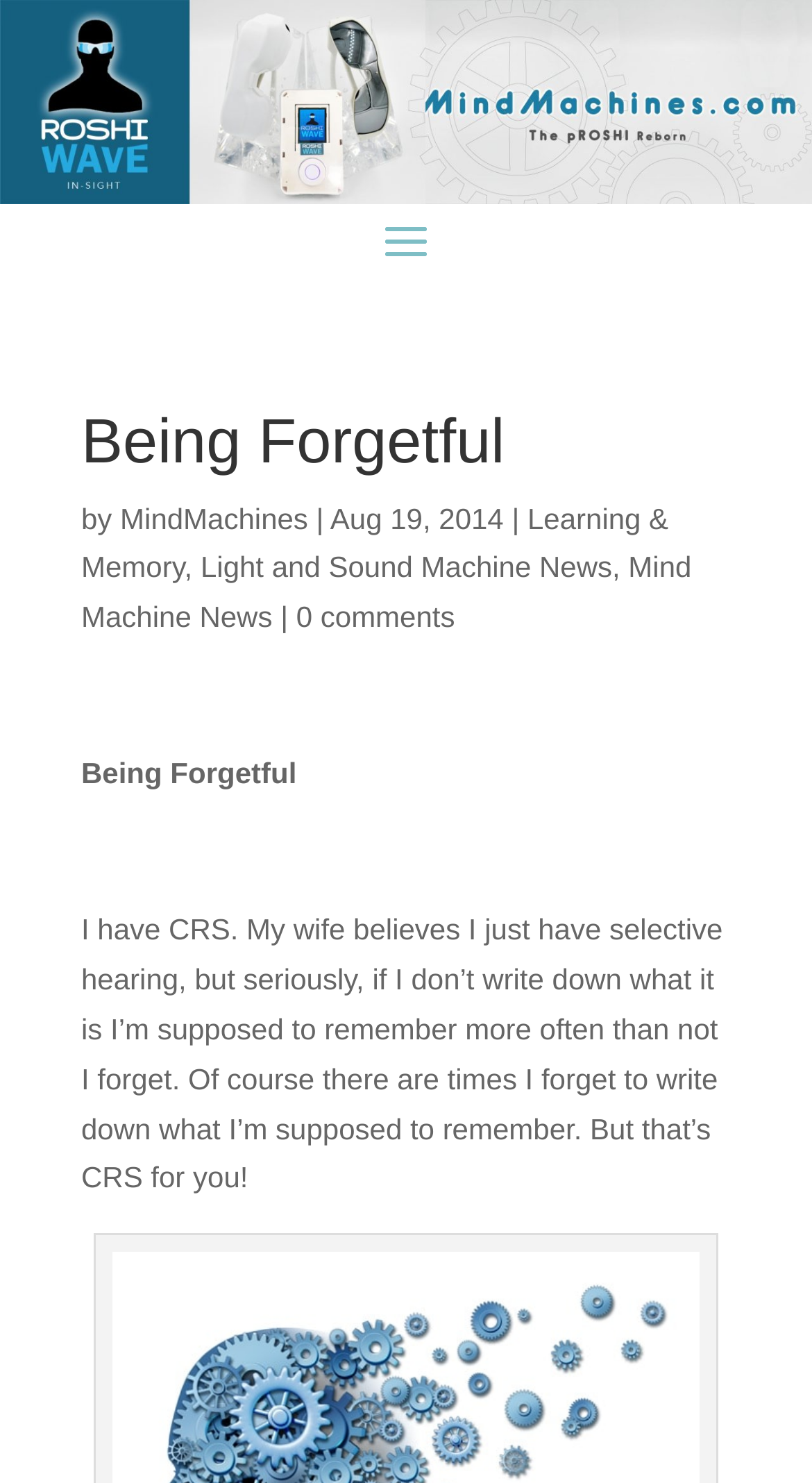How many comments are there on the webpage?
Please respond to the question with a detailed and thorough explanation.

The webpage has a link that says '0 comments', indicating that there are no comments on the webpage.